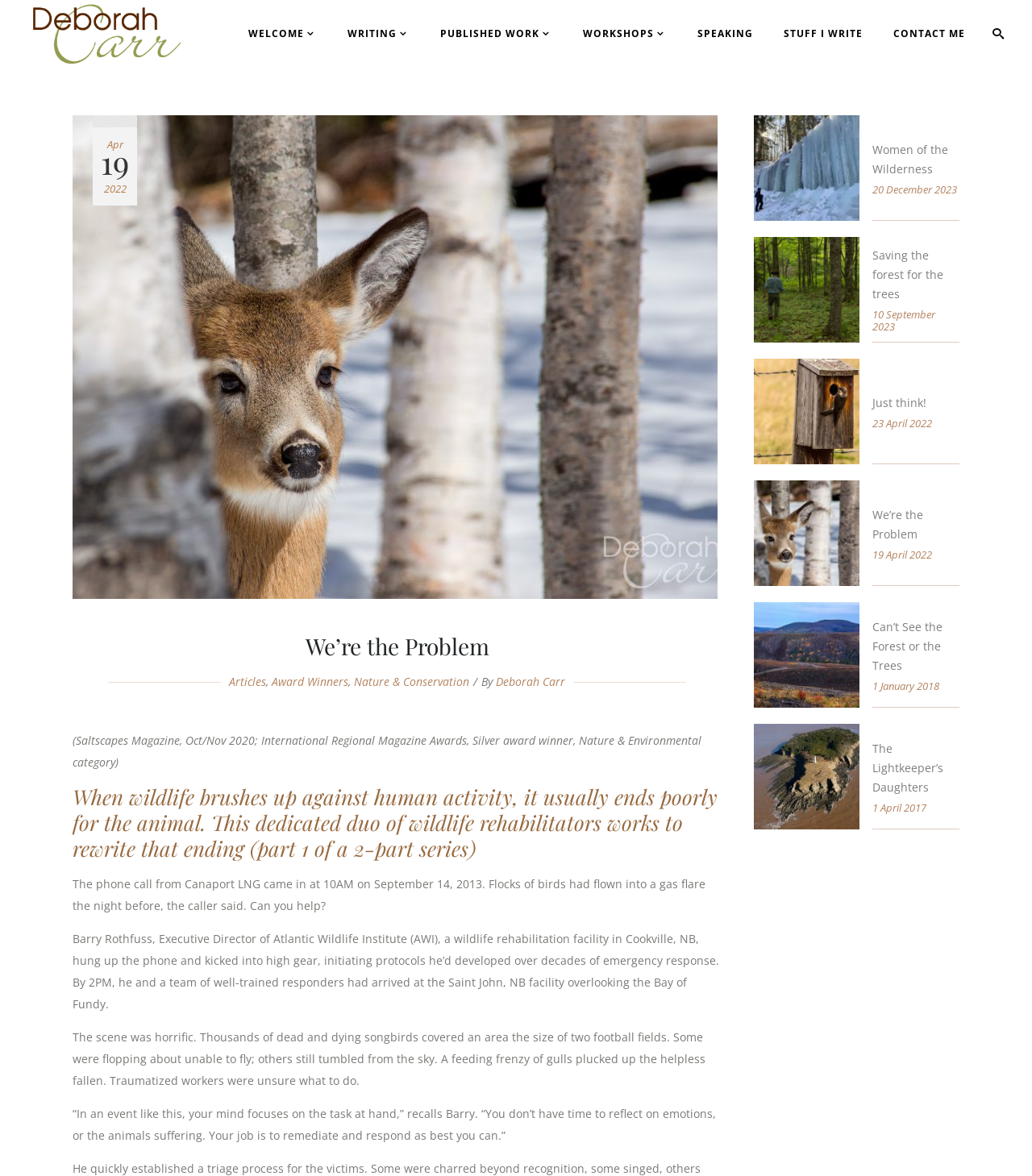Show the bounding box coordinates of the element that should be clicked to complete the task: "Check the latest post 'Women of the Wilderness'".

[0.845, 0.12, 0.919, 0.15]